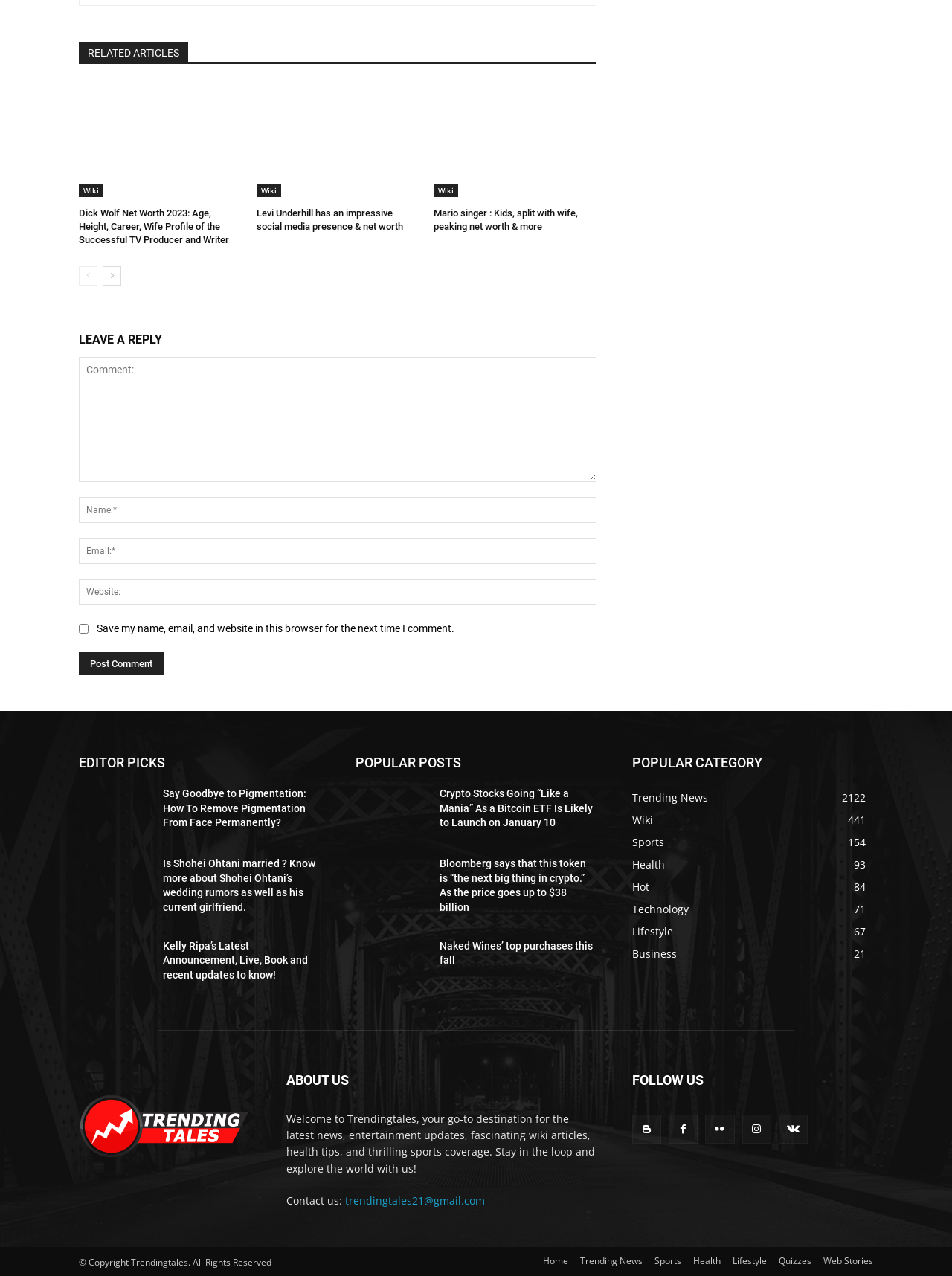Determine the bounding box coordinates of the clickable element to complete this instruction: "Click on the 'EDITOR PICKS' heading". Provide the coordinates in the format of four float numbers between 0 and 1, [left, top, right, bottom].

[0.083, 0.589, 0.336, 0.607]